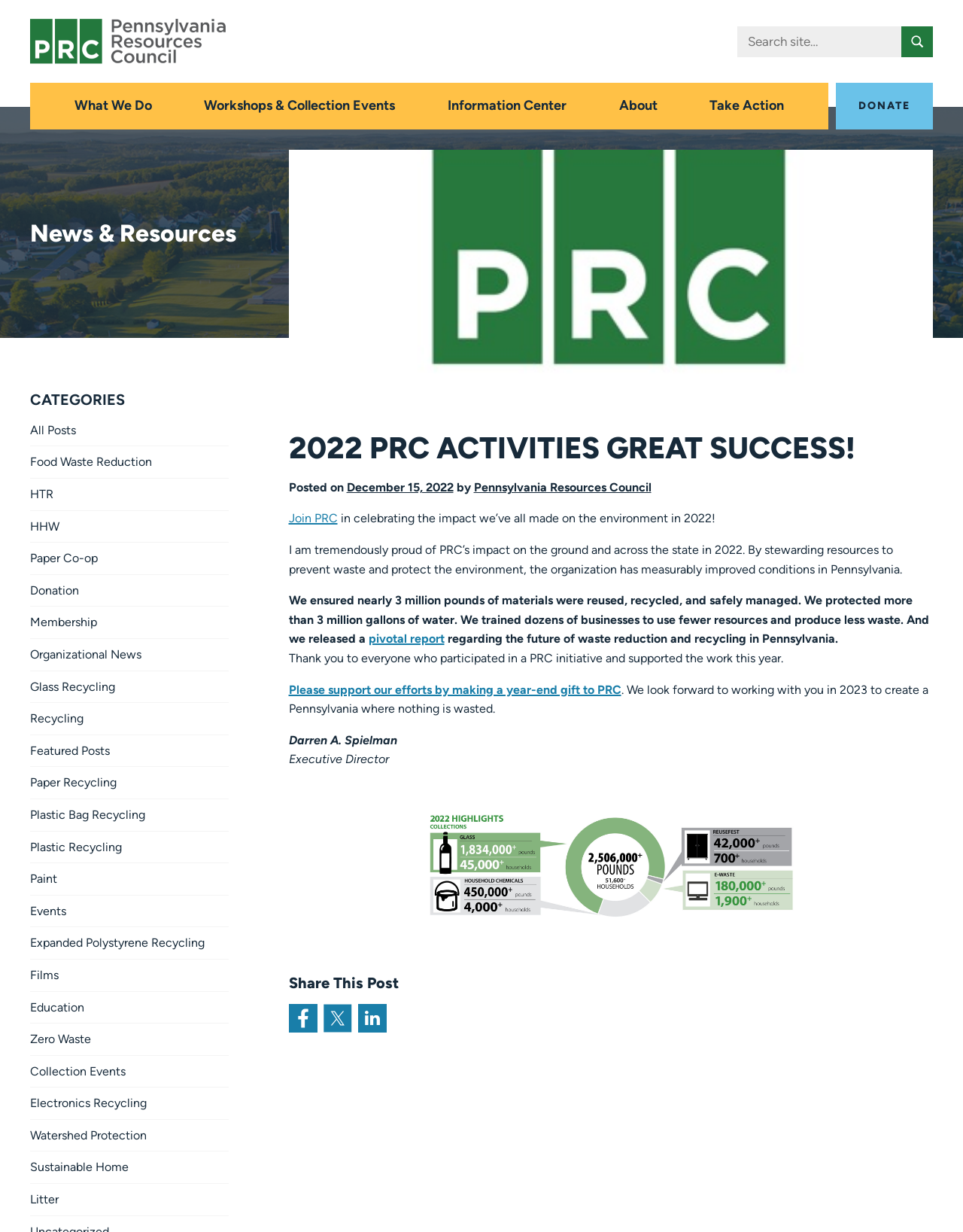How many pounds of materials were reused, recycled, and safely managed?
Please provide a comprehensive answer based on the details in the screenshot.

The exact amount can be found in the article section, where it is mentioned as 'We ensured nearly 3 million pounds of materials were reused, recycled, and safely managed.'